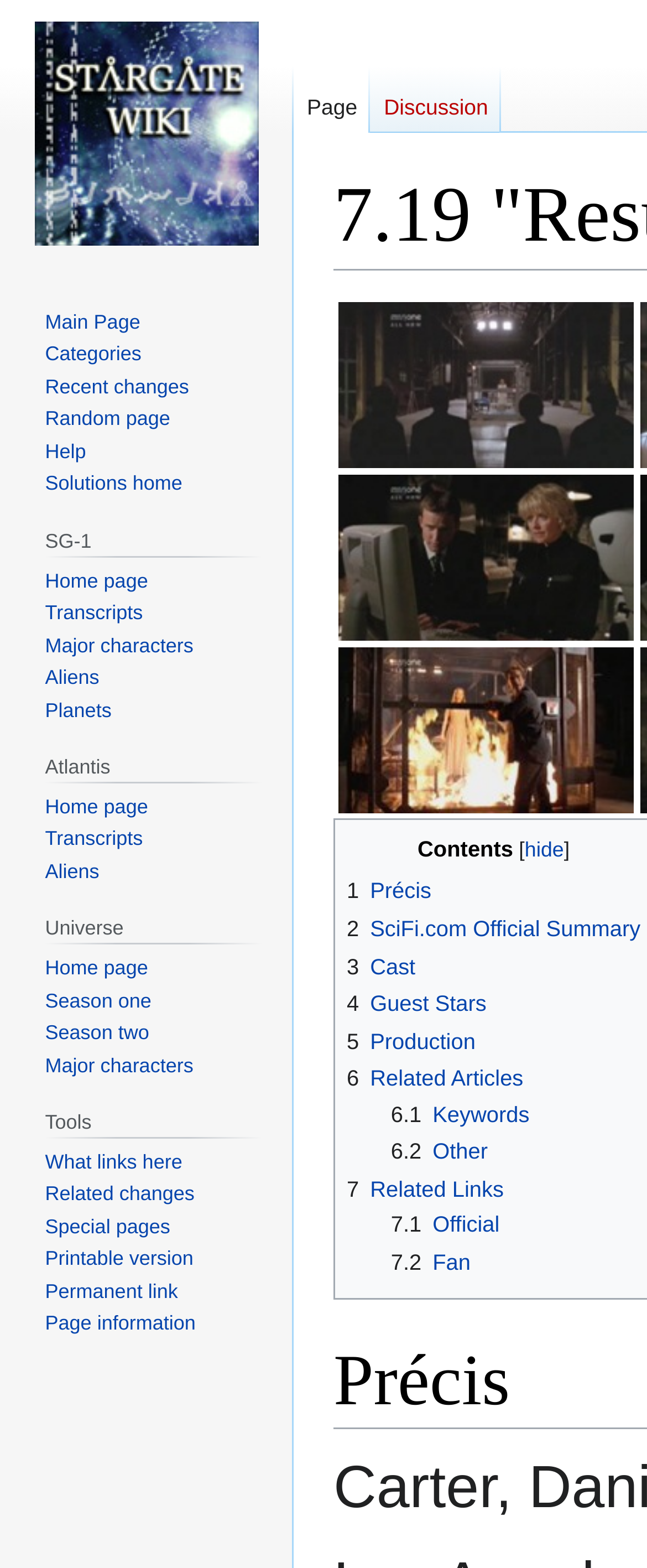Determine the primary headline of the webpage.

7.19 "Resurrection" Episode Guide